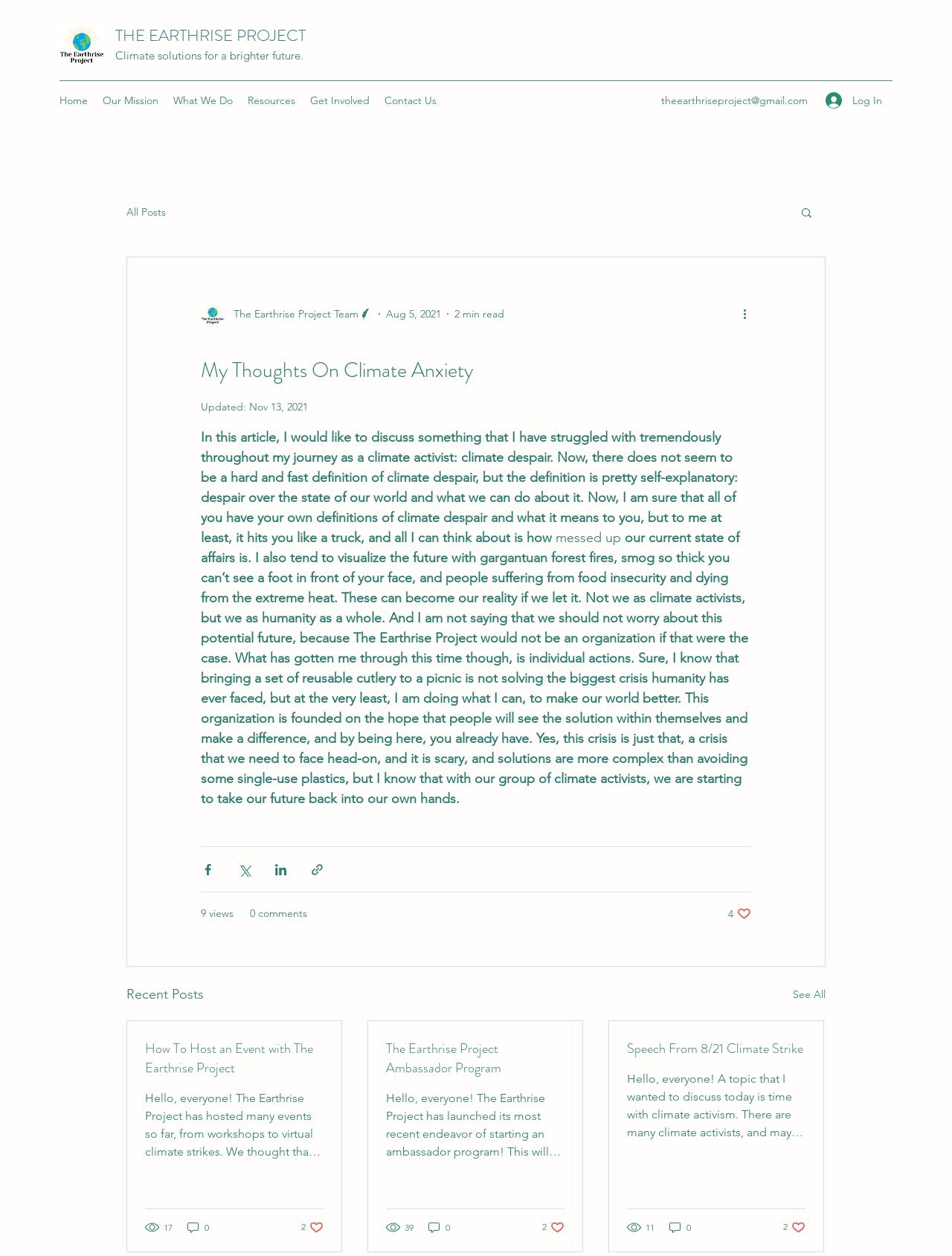Can you find the bounding box coordinates for the UI element given this description: "bevelTo()"? Provide the coordinates as four float numbers between 0 and 1: [left, top, right, bottom].

None